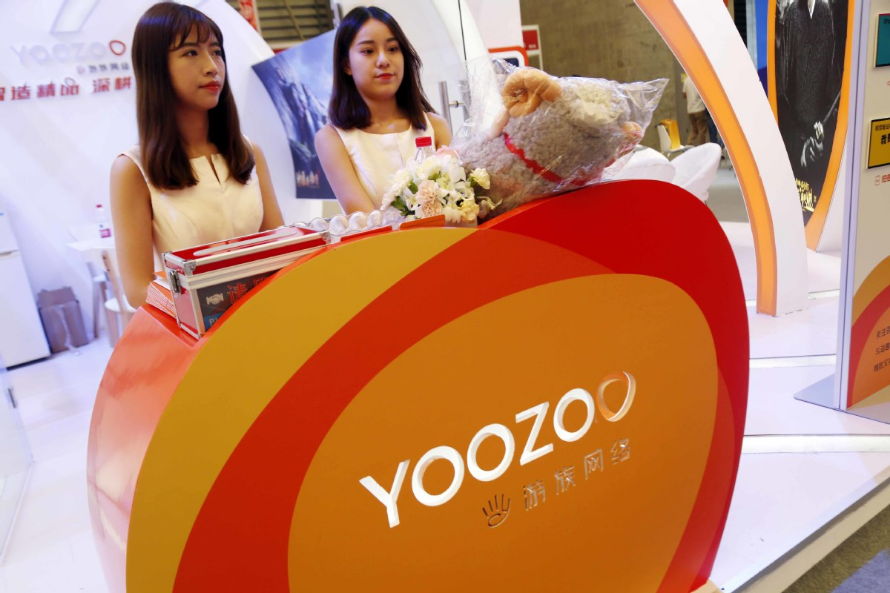Look at the image and give a detailed response to the following question: What type of event is the booth likely located at?

The bustling atmosphere hinted at by the backdrop, along with the presence of a promotional booth, suggests that the event is likely a gaming expo or industry showcase where companies like YOOZOO seek to establish their presence in the global market.